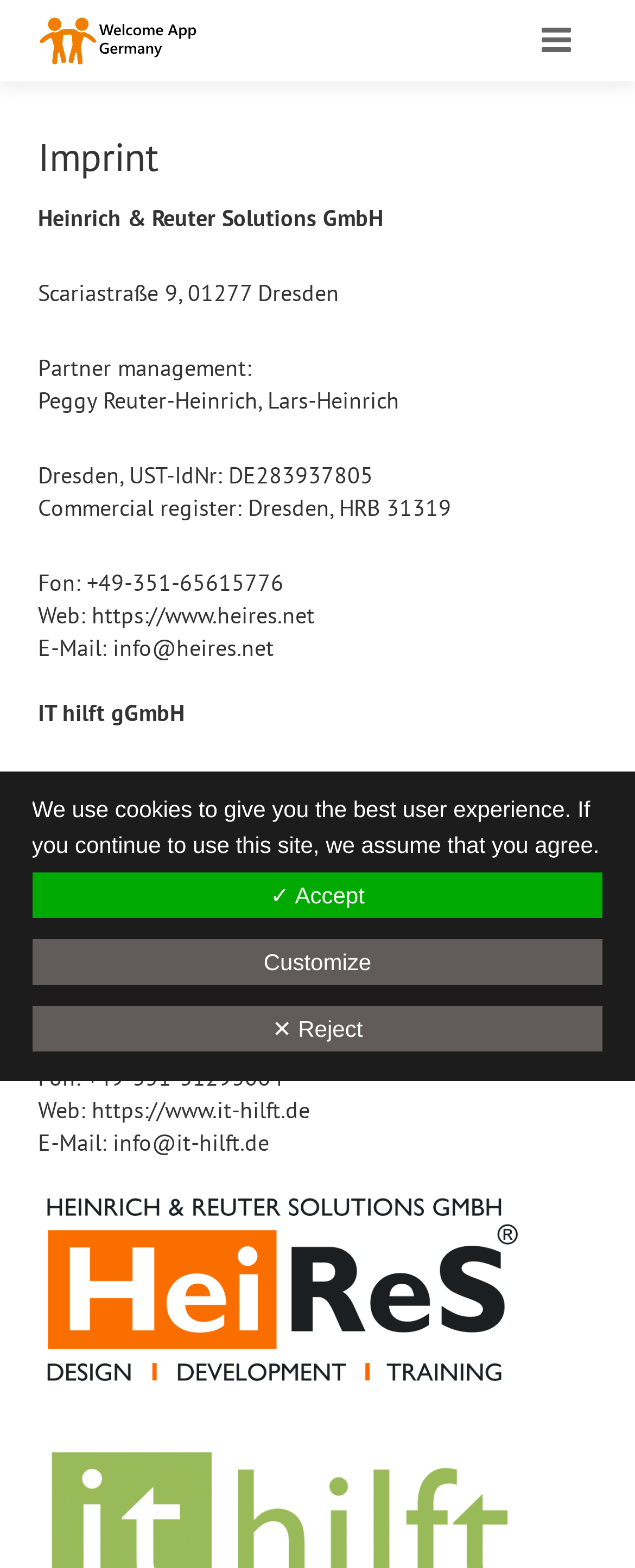Please specify the bounding box coordinates for the clickable region that will help you carry out the instruction: "View CURRENT NEWS".

[0.06, 0.247, 0.94, 0.296]